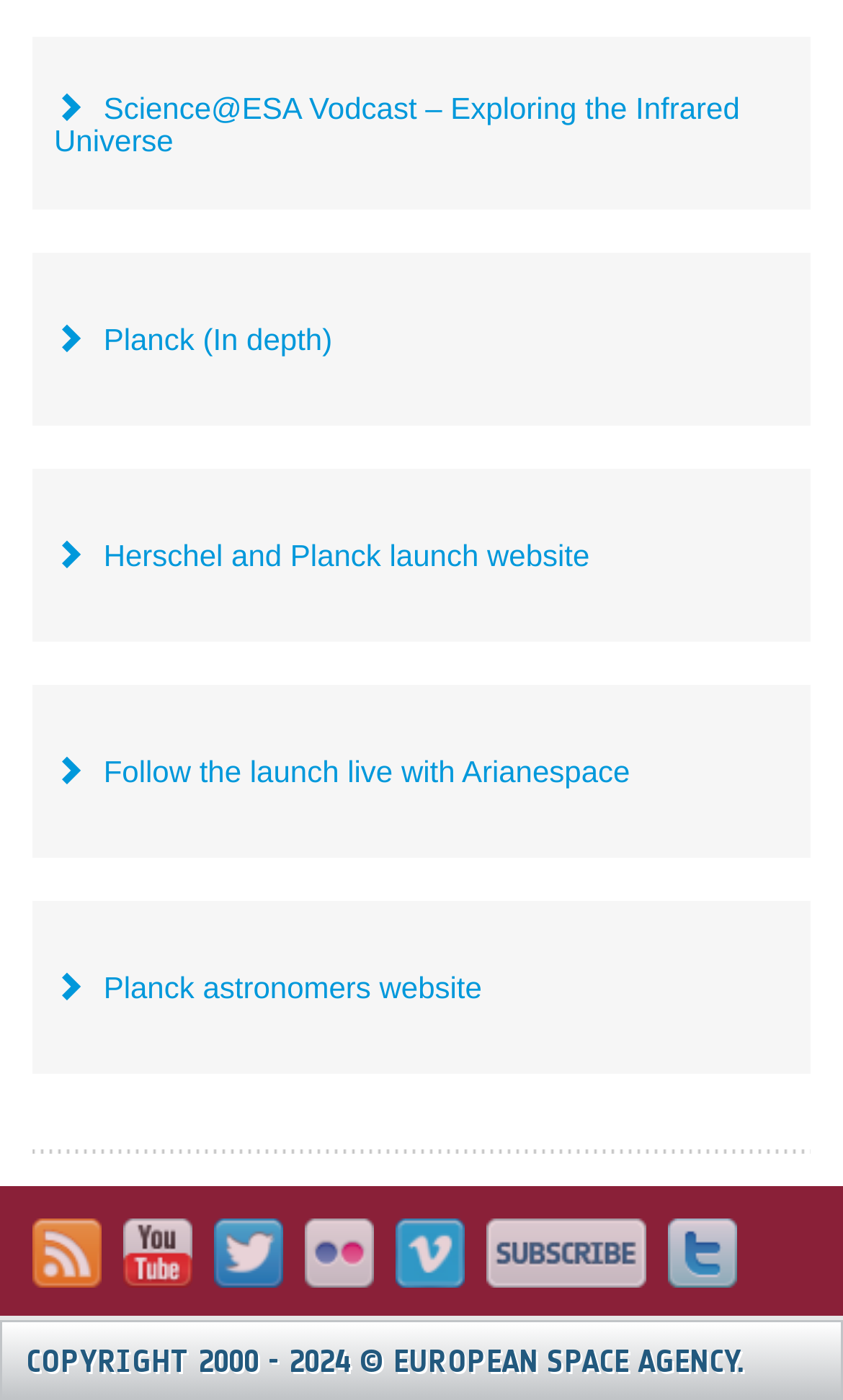How many images are in the footer?
Provide an in-depth and detailed answer to the question.

I counted the number of images in the footer section, which are RSS, Youtube, Twitter, Flickr, Livestream, Subscribe, and Twitter-2.